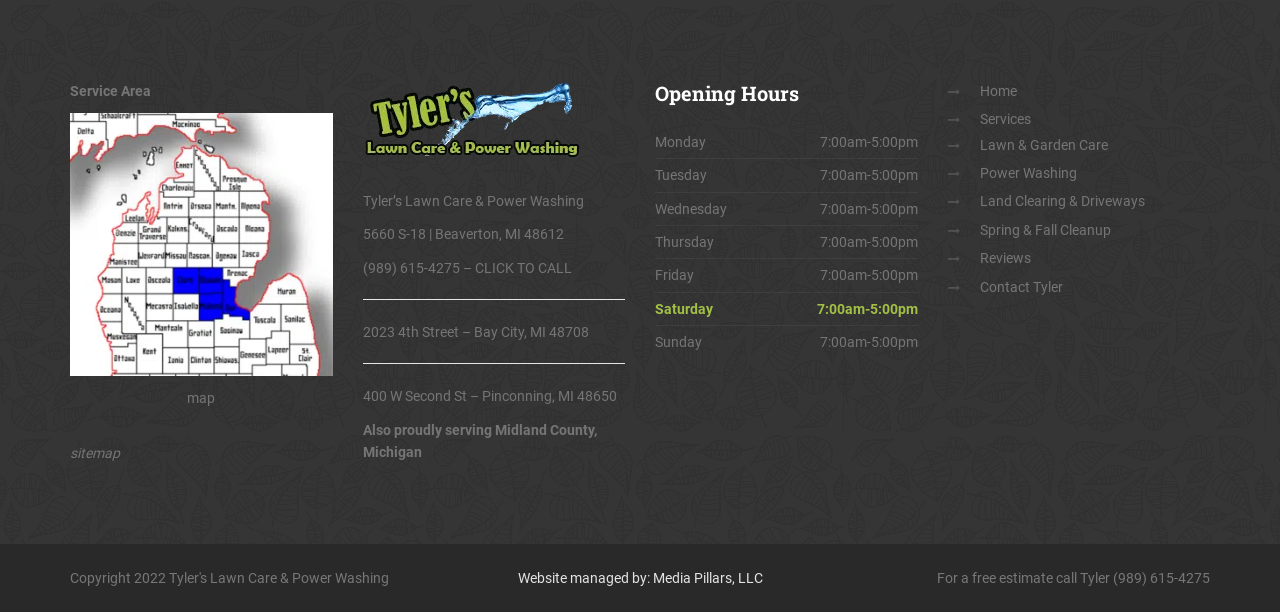Please provide a one-word or short phrase answer to the question:
What are the operating hours of the company on Monday?

7:00am-5:00pm